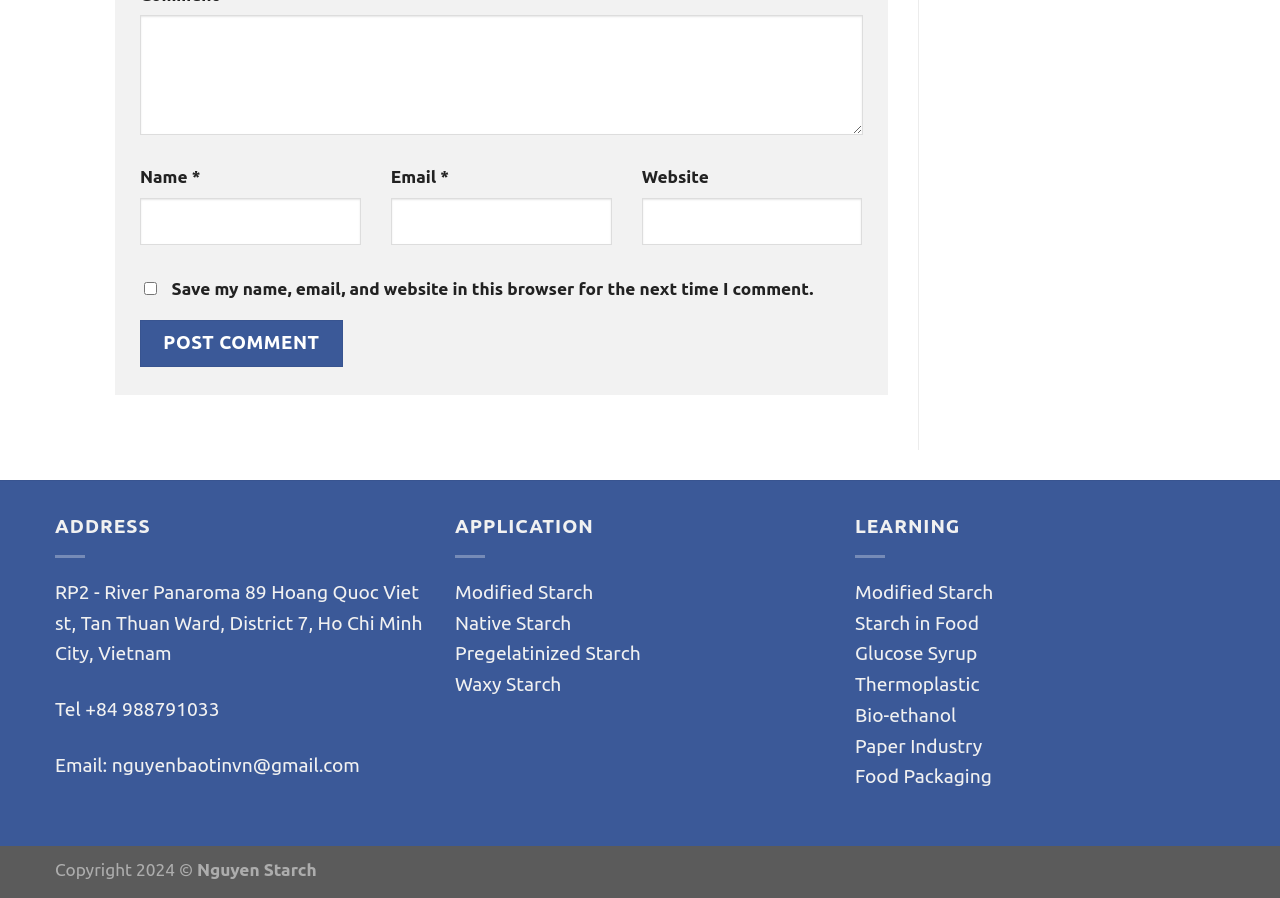From the given element description: "parent_node: Website name="url"", find the bounding box for the UI element. Provide the coordinates as four float numbers between 0 and 1, in the order [left, top, right, bottom].

[0.501, 0.22, 0.674, 0.272]